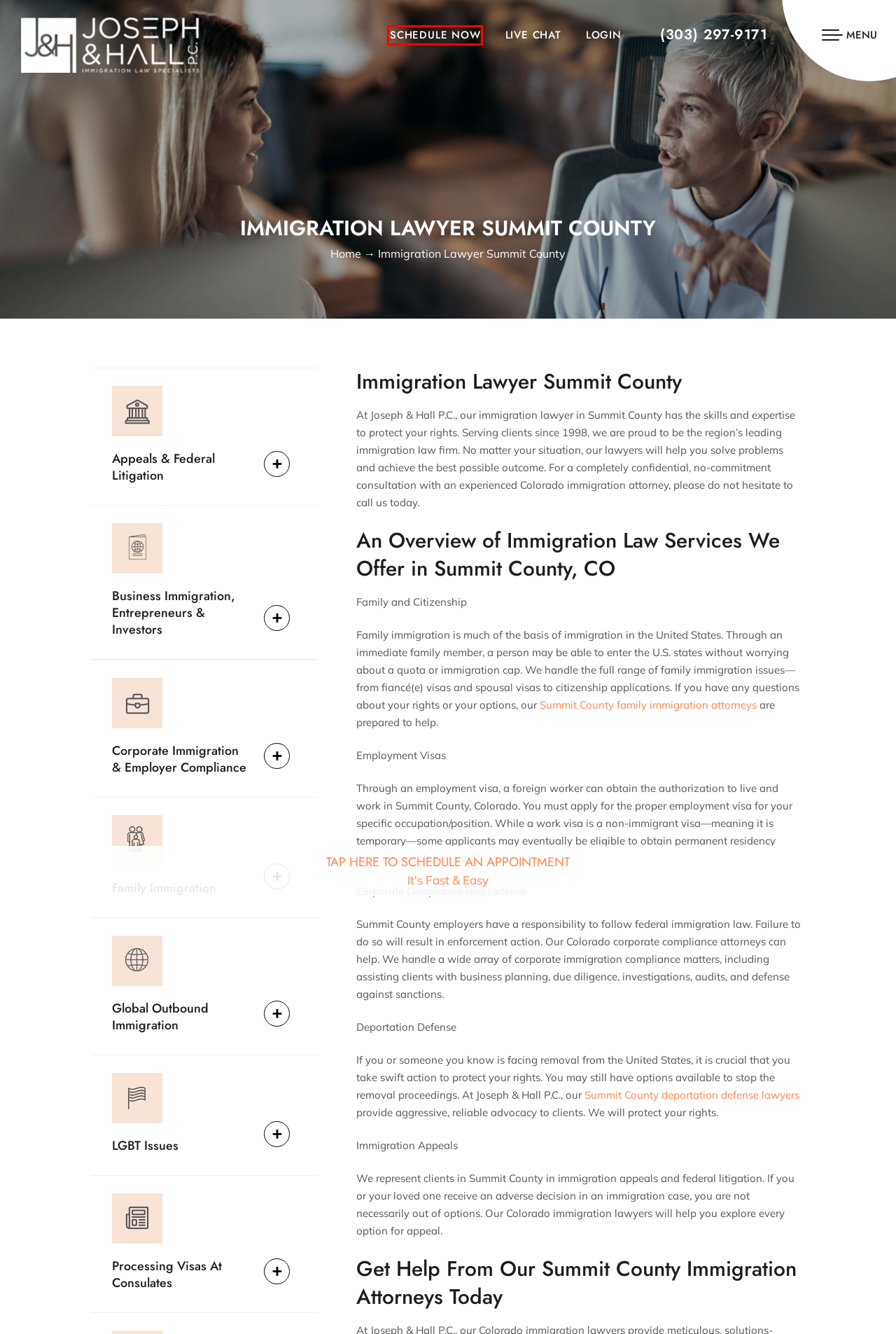Examine the screenshot of a webpage with a red bounding box around an element. Then, select the webpage description that best represents the new page after clicking the highlighted element. Here are the descriptions:
A. Denver Family Citizenship Lawyers | Joseph & Hall P.C. | Family Citizenship Attorneys Pueblo
B. Aker v. Trump | Joseph & Hall P.C. | Aurora Immigration Attorneys
C. Immigration Attorneys Eagle County CO
D. Denver Deportation Defense Attorneys | Immigration Law Firm Aurora, CO
E. Schedule Appointment with SCHEDULE AN APPOINTMENT WITH ONE OF OUR ATTORNEYS
F. Joseph & Hall P.C. | Denver Immigration Attorneys | Aurora Employment Immigration Attorney
G. Immigration Attorneys Colorado | Denver, Colorado Springs, Edwards CO Immigration Lawyers
H. OOPS!!!

E